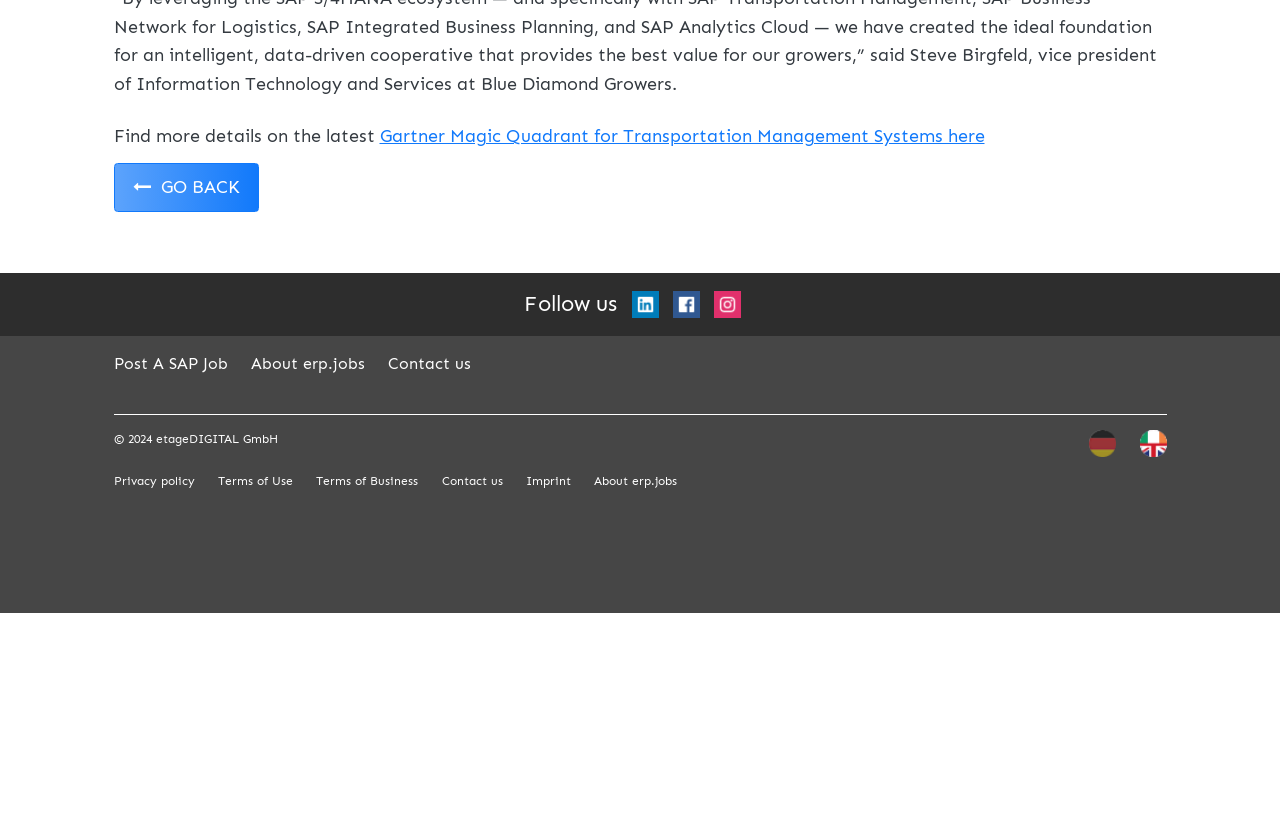What is the copyright year of the webpage?
Give a detailed and exhaustive answer to the question.

The copyright information at the bottom of the webpage indicates that the content is owned by etageDIGITAL GmbH and is copyrighted in the year 2024.